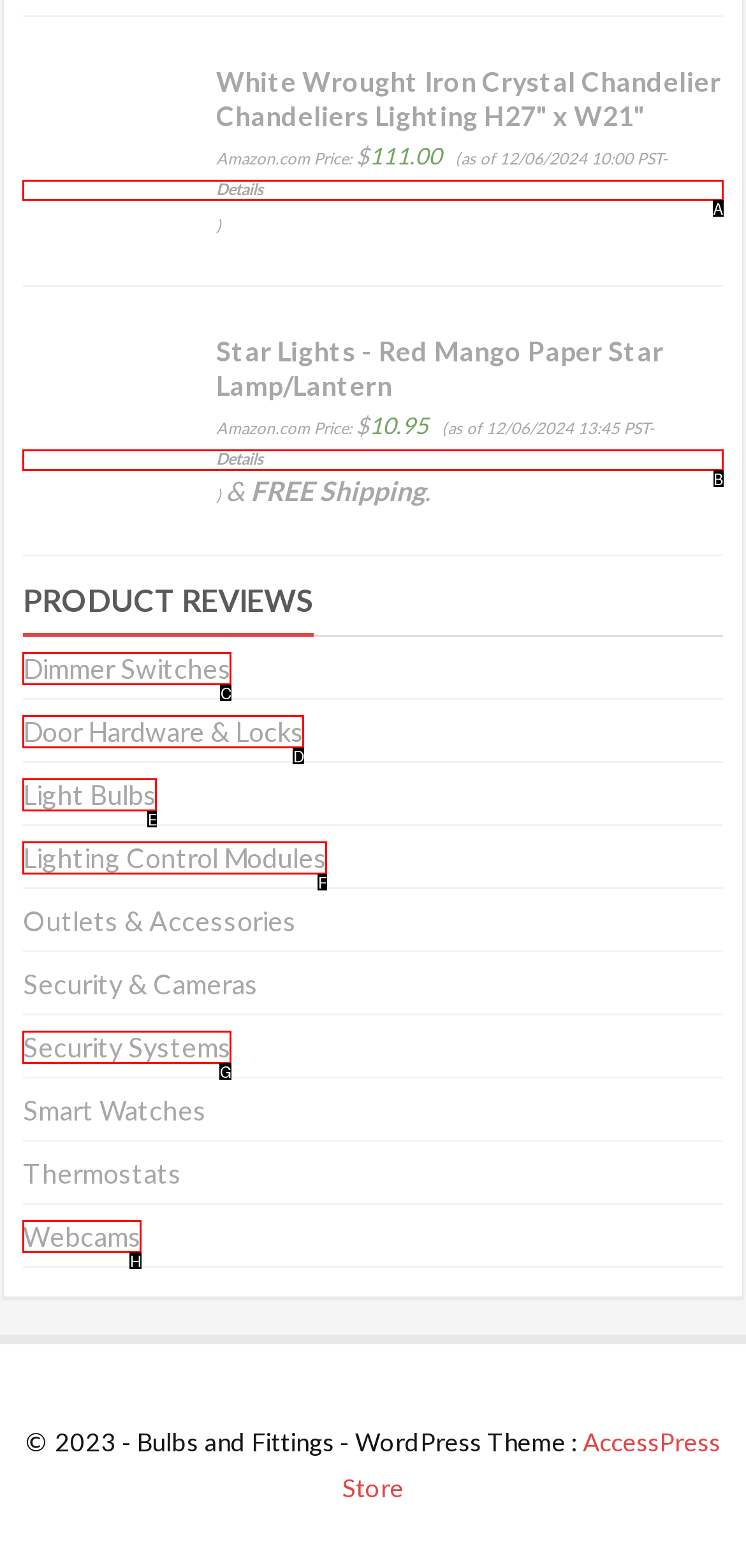Find the HTML element that matches the description provided: Webcams
Answer using the corresponding option letter.

H